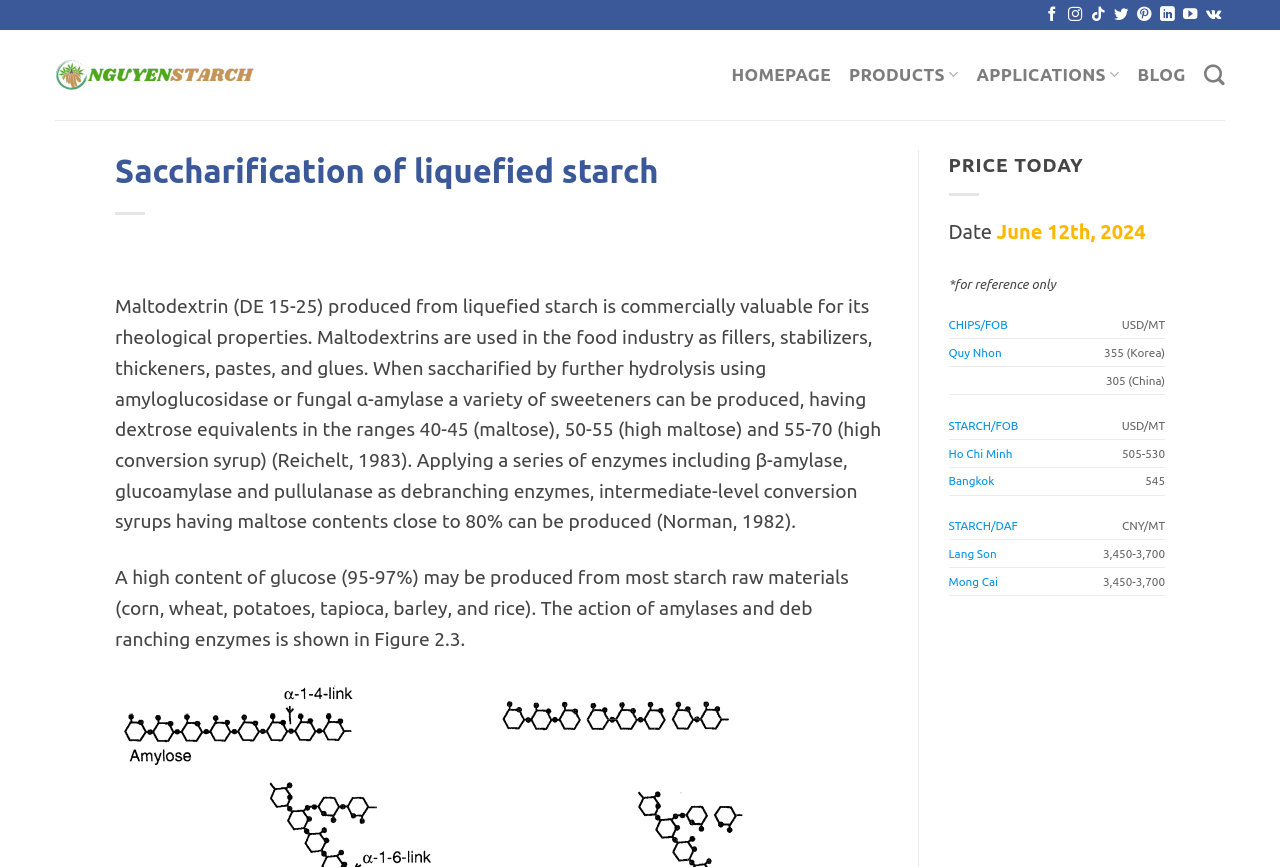What is the range of dextrose equivalents for high conversion syrup?
Using the details shown in the screenshot, provide a comprehensive answer to the question.

The webpage states that high conversion syrup has a dextrose equivalent range of 55-70, which can be produced through the action of enzymes including β-amylase, glucoamylase, and pullulanase.